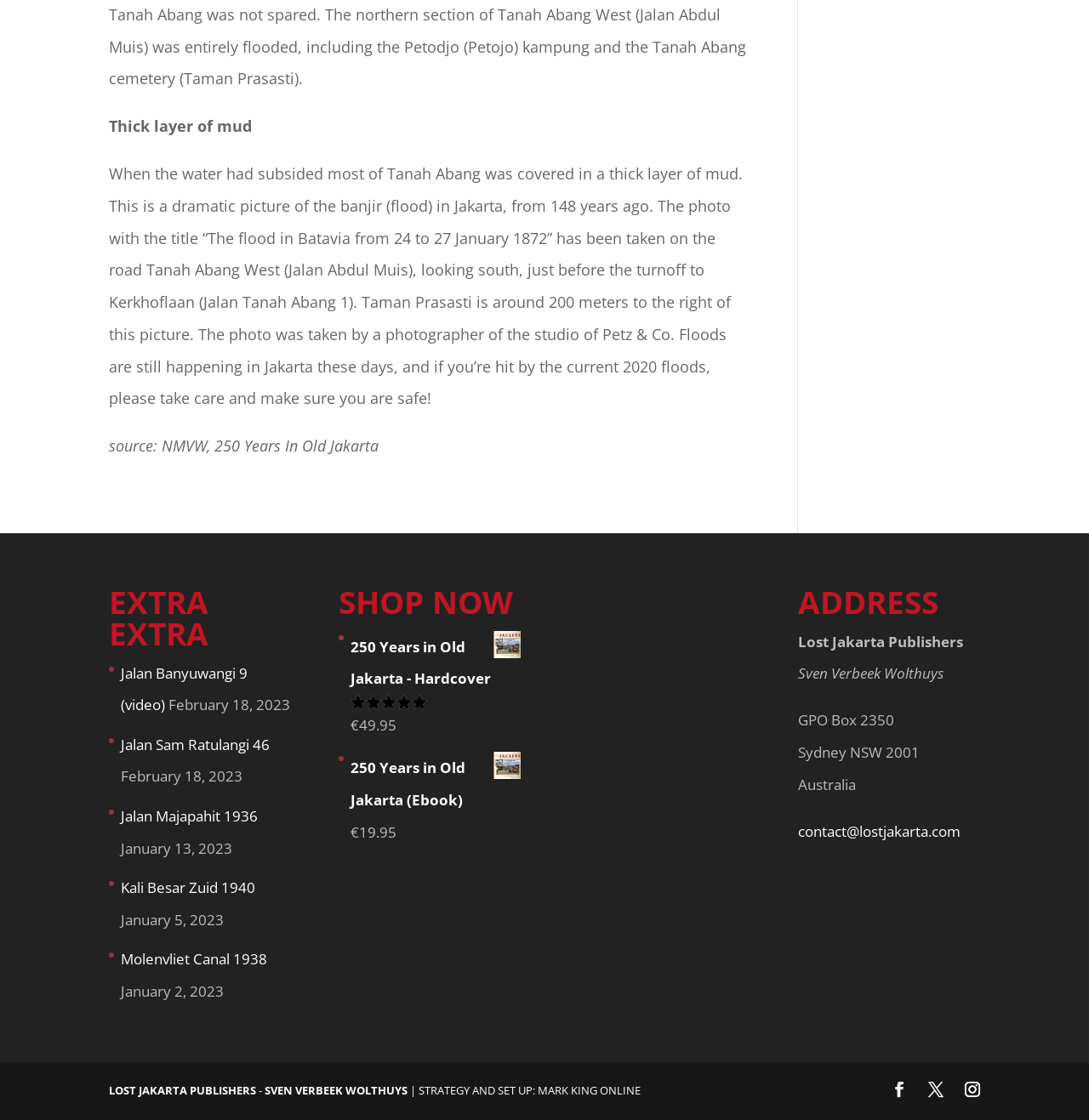Please locate the clickable area by providing the bounding box coordinates to follow this instruction: "Click on 'SHOP NOW' to view products".

[0.311, 0.523, 0.478, 0.558]